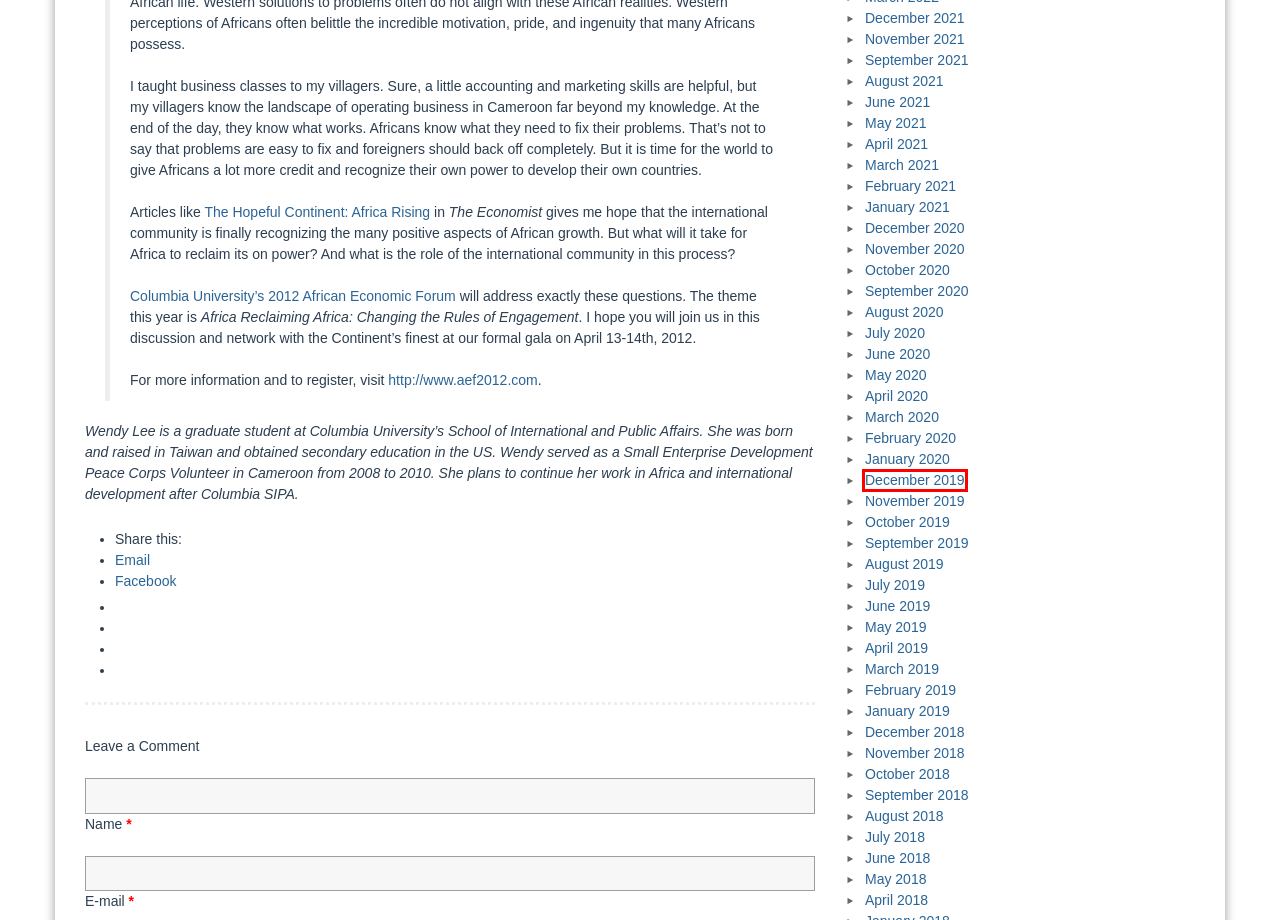Observe the provided screenshot of a webpage with a red bounding box around a specific UI element. Choose the webpage description that best fits the new webpage after you click on the highlighted element. These are your options:
A. November 2019 - Project Diaspora
B. December 2019 - Project Diaspora
C. January 2020 - Project Diaspora
D. March 2021 - Project Diaspora
E. September 2018 - Project Diaspora
F. July 2019 - Project Diaspora
G. December 2020 - Project Diaspora
H. March 2020 - Project Diaspora

B